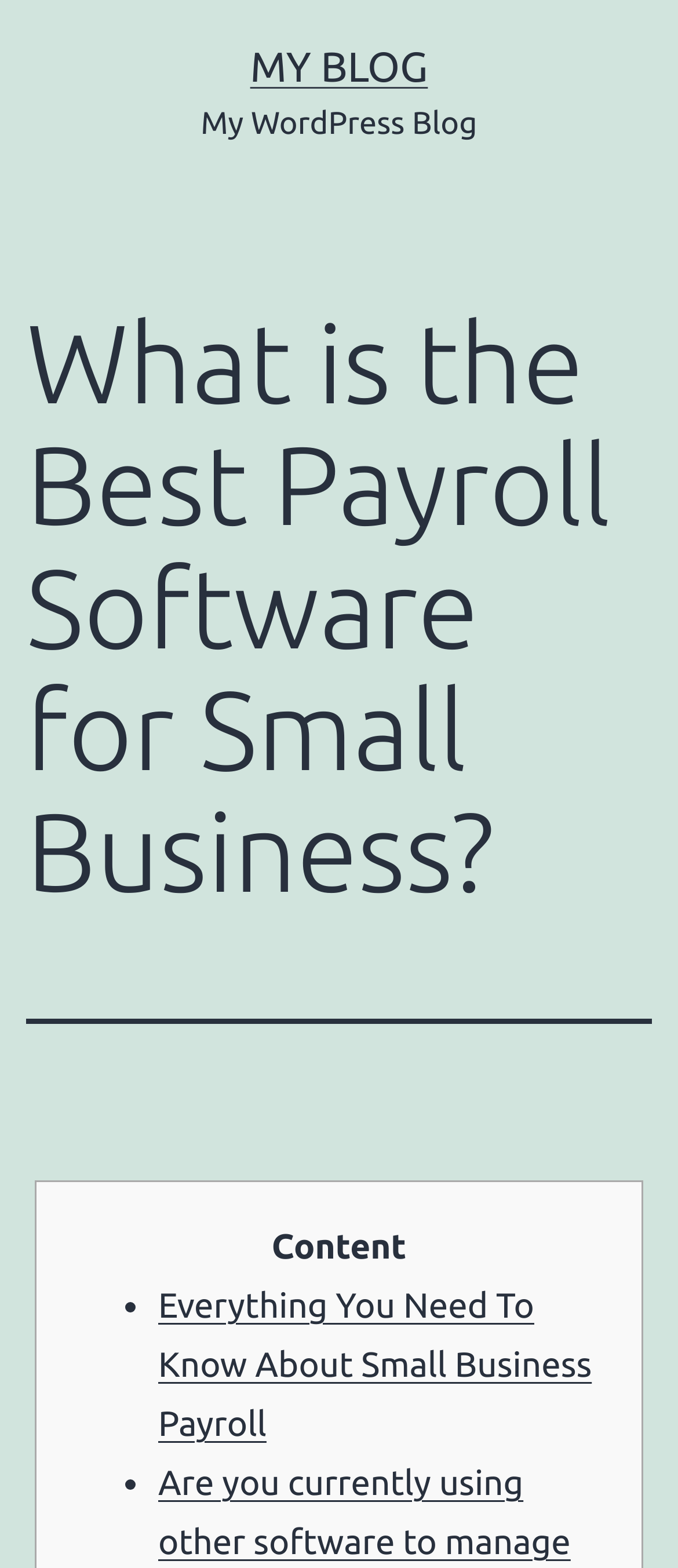How many list items are there?
Based on the screenshot, provide your answer in one word or phrase.

2